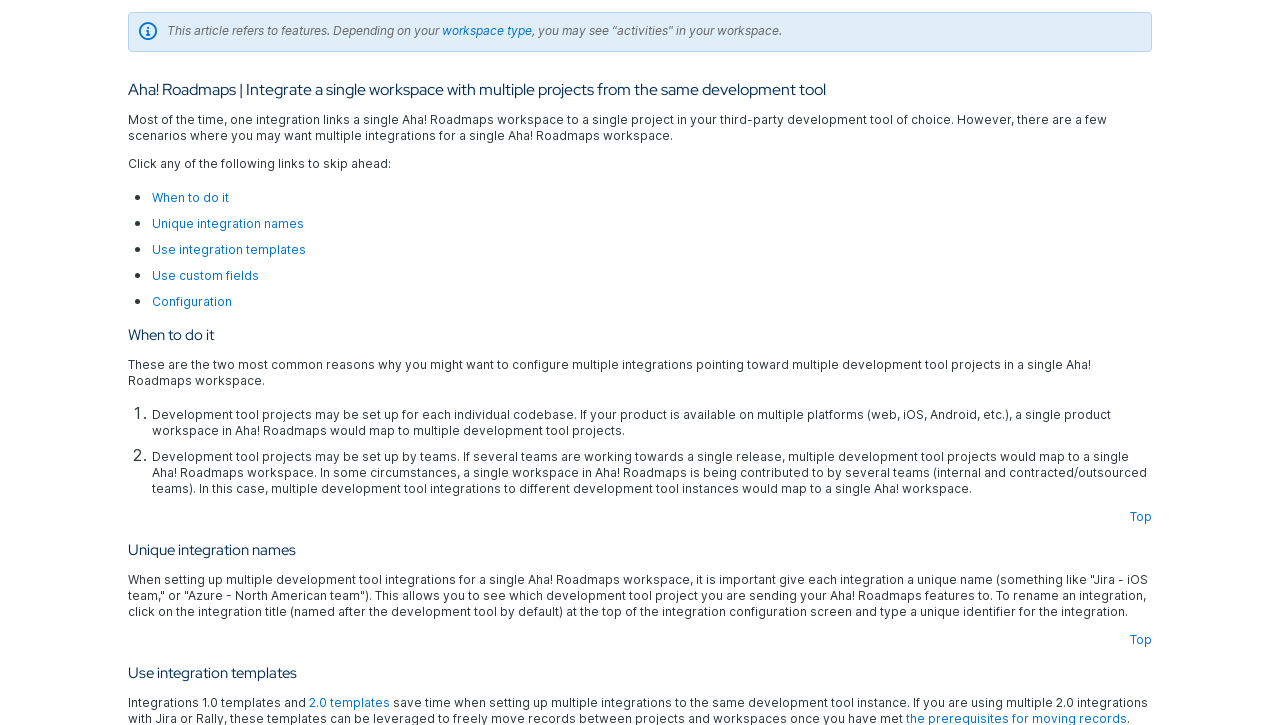Why might a single product workspace in Aha! Roadmaps map to multiple development tool projects?
Please interpret the details in the image and answer the question thoroughly.

The webpage explains that development tool projects may be set up for each individual codebase. If a product is available on multiple platforms, such as web, iOS, and Android, a single product workspace in Aha! Roadmaps would map to multiple development tool projects.